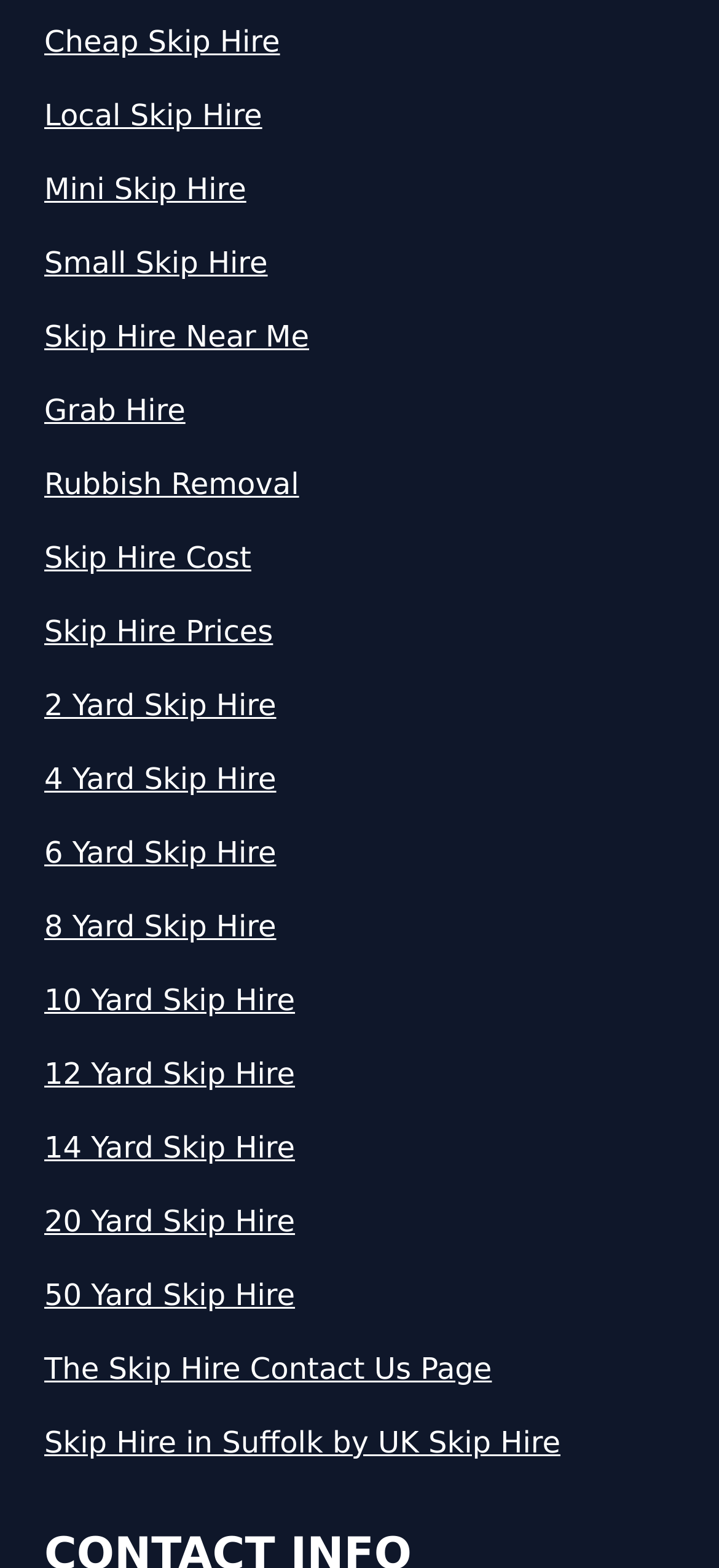Identify the bounding box coordinates for the region to click in order to carry out this instruction: "Get information on 2 Yard Skip Hire". Provide the coordinates using four float numbers between 0 and 1, formatted as [left, top, right, bottom].

[0.062, 0.436, 0.938, 0.464]